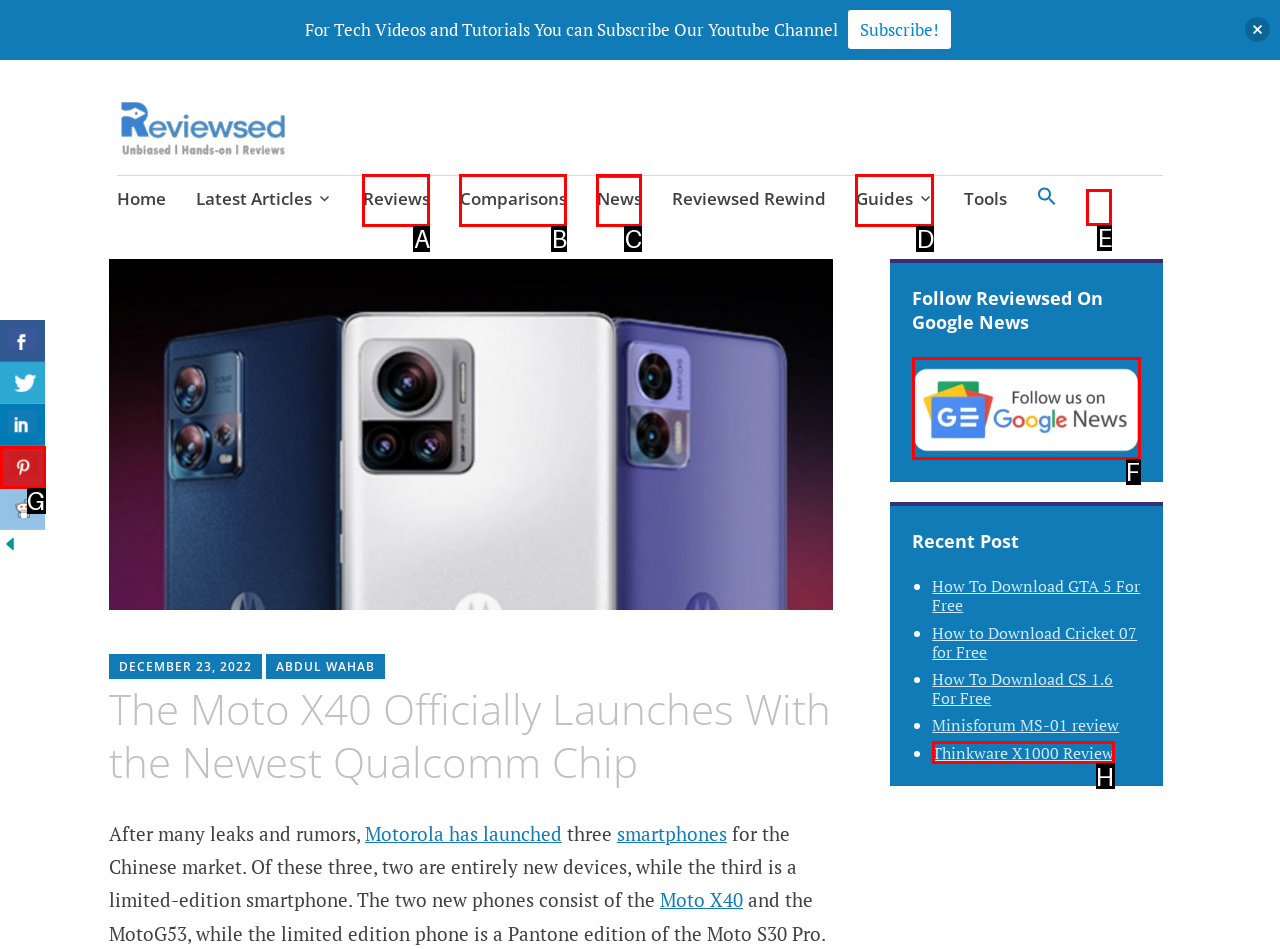Choose the letter of the element that should be clicked to complete the task: Click on 'wewillrockyou.co.uk'
Answer with the letter from the possible choices.

None